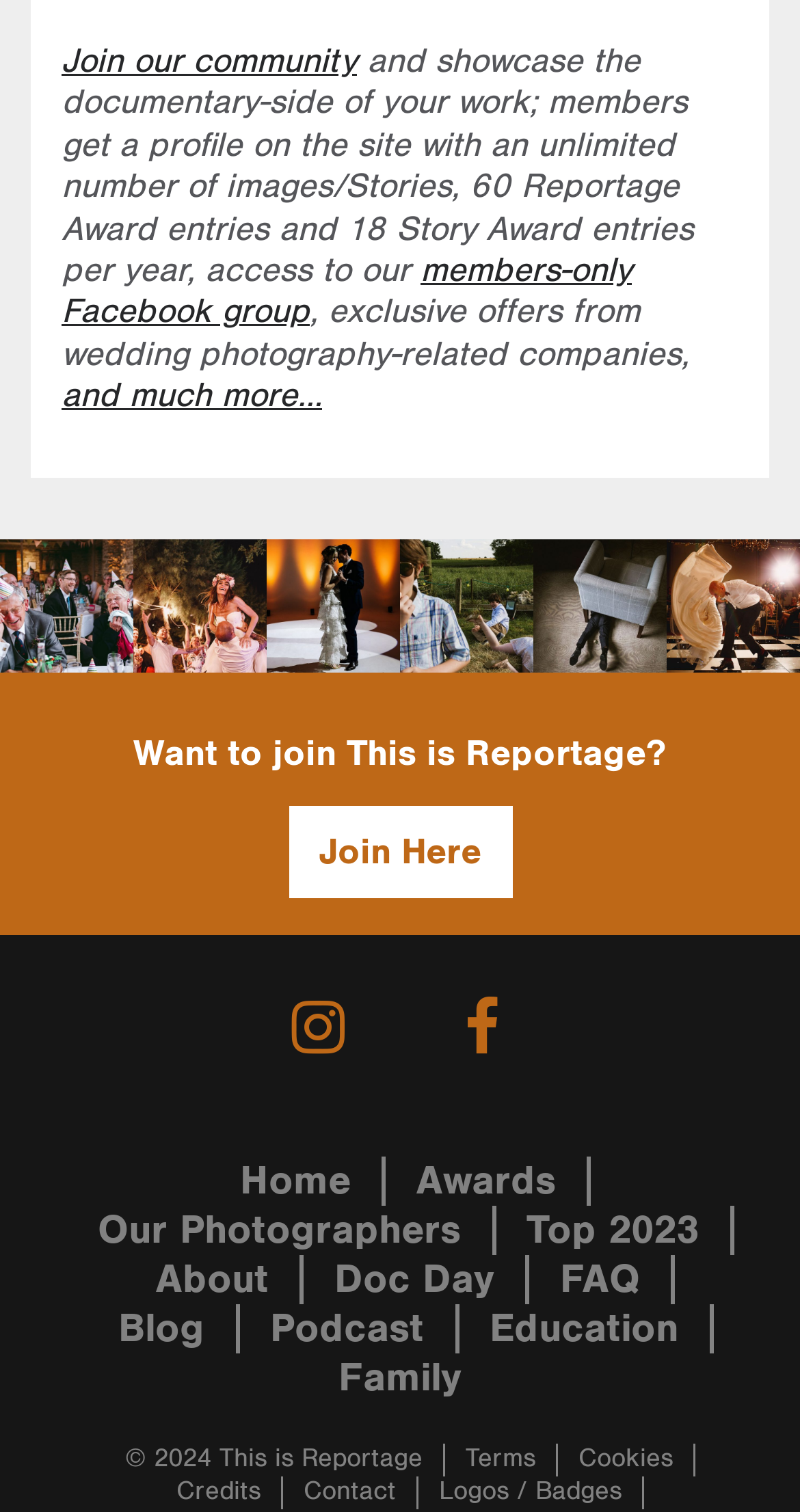Identify the bounding box coordinates of the part that should be clicked to carry out this instruction: "Join the community".

[0.077, 0.027, 0.446, 0.054]